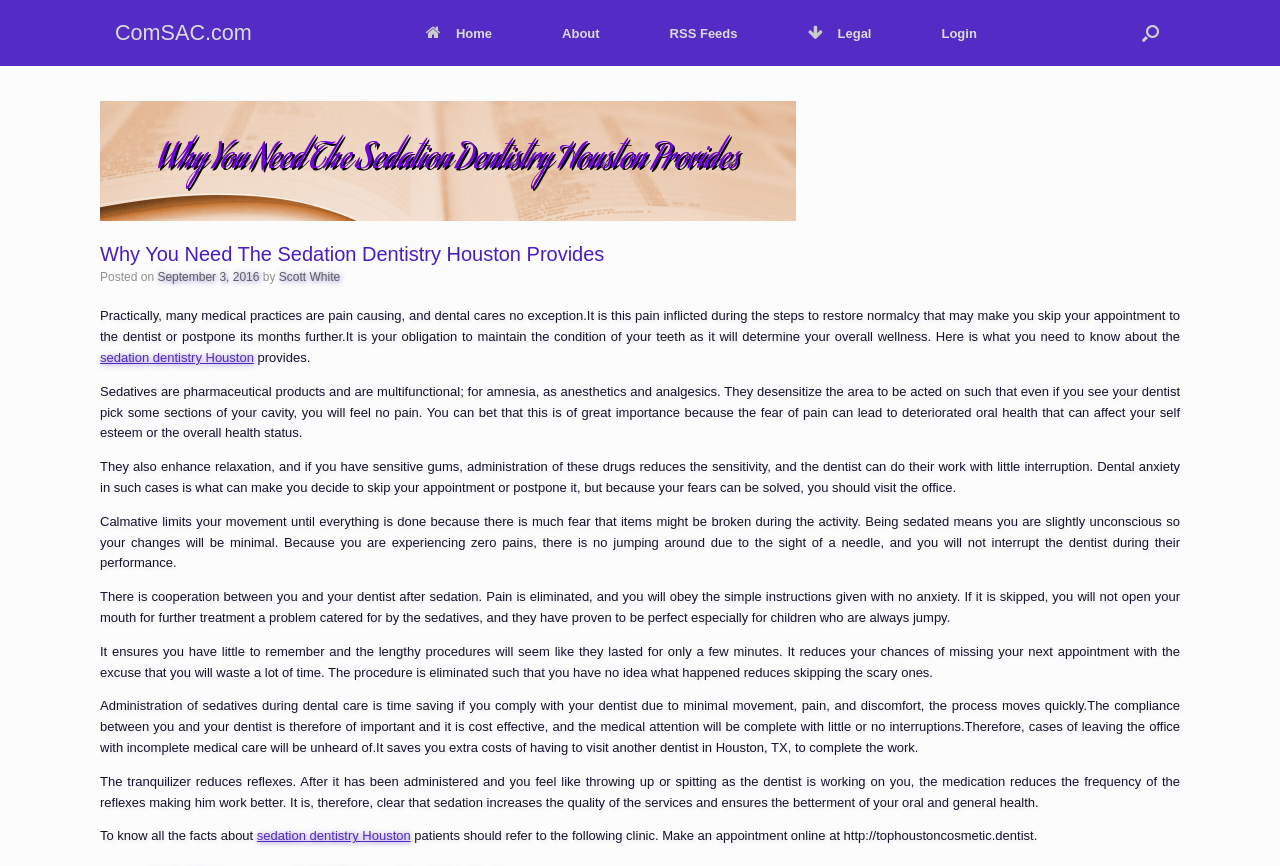Please identify the bounding box coordinates of the element's region that needs to be clicked to fulfill the following instruction: "Make an appointment online". The bounding box coordinates should consist of four float numbers between 0 and 1, i.e., [left, top, right, bottom].

[0.321, 0.956, 0.81, 0.974]